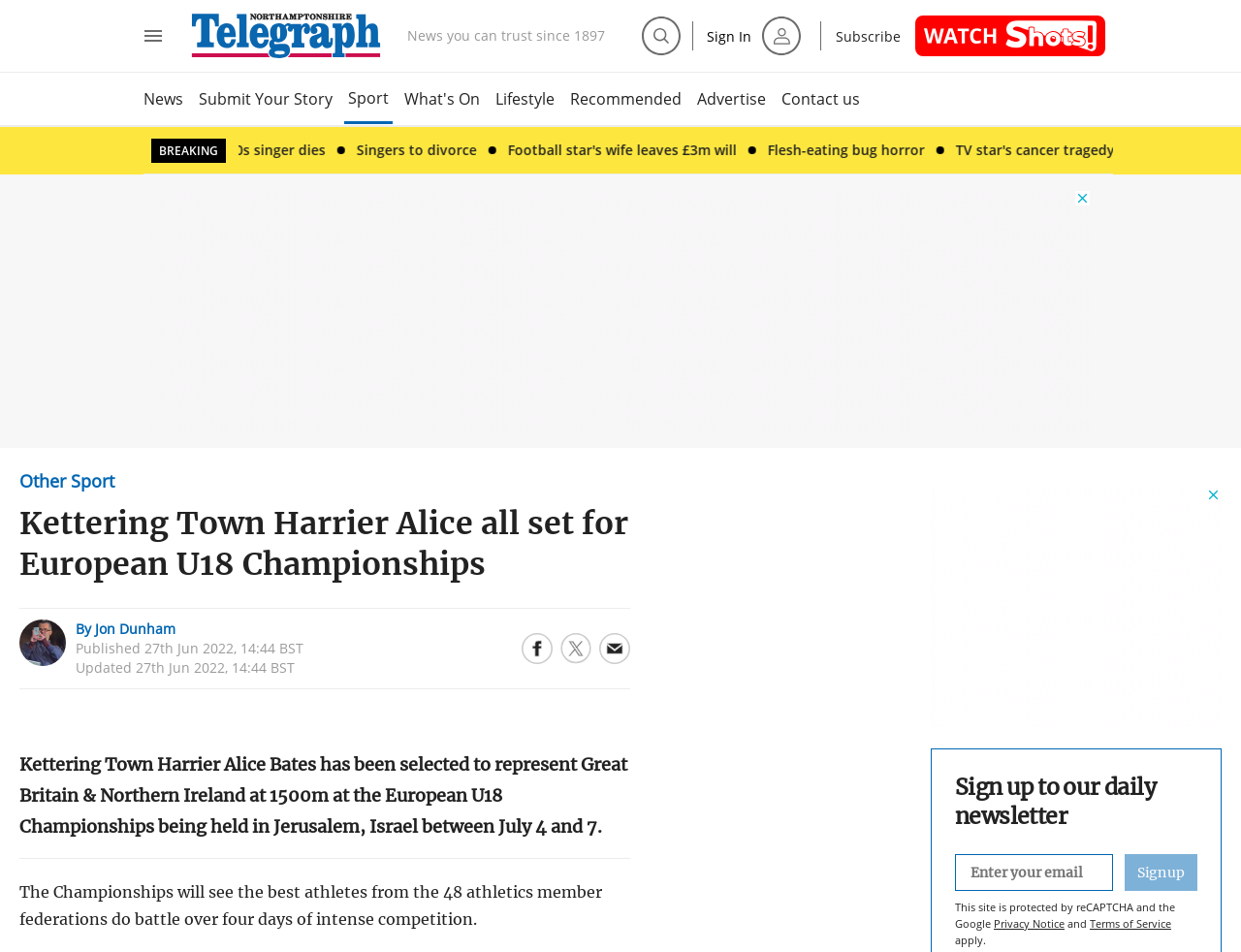Determine the bounding box coordinates of the target area to click to execute the following instruction: "Search."

[0.517, 0.016, 0.548, 0.059]